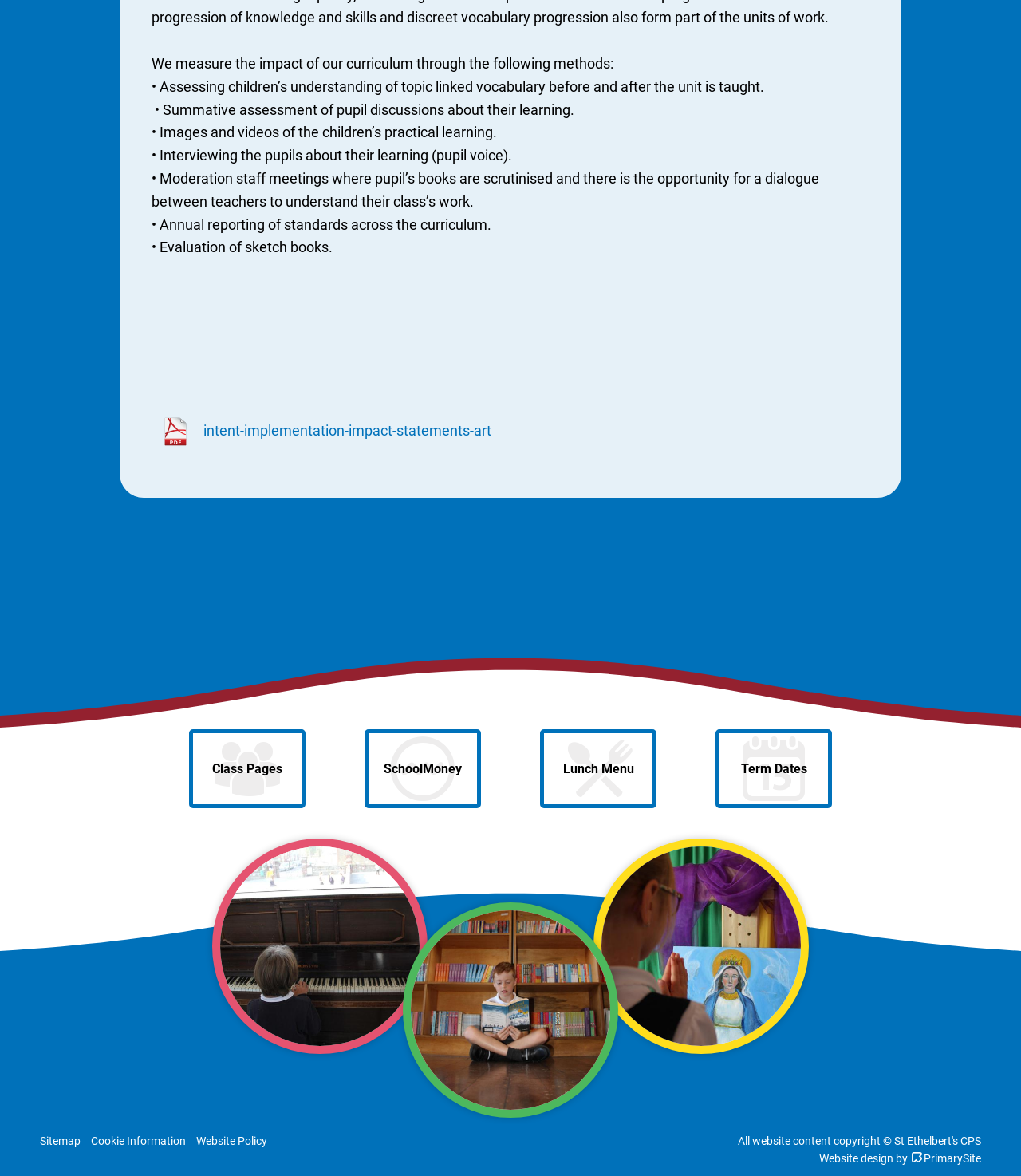Using the element description: "Website Policy", determine the bounding box coordinates for the specified UI element. The coordinates should be four float numbers between 0 and 1, [left, top, right, bottom].

[0.192, 0.965, 0.262, 0.975]